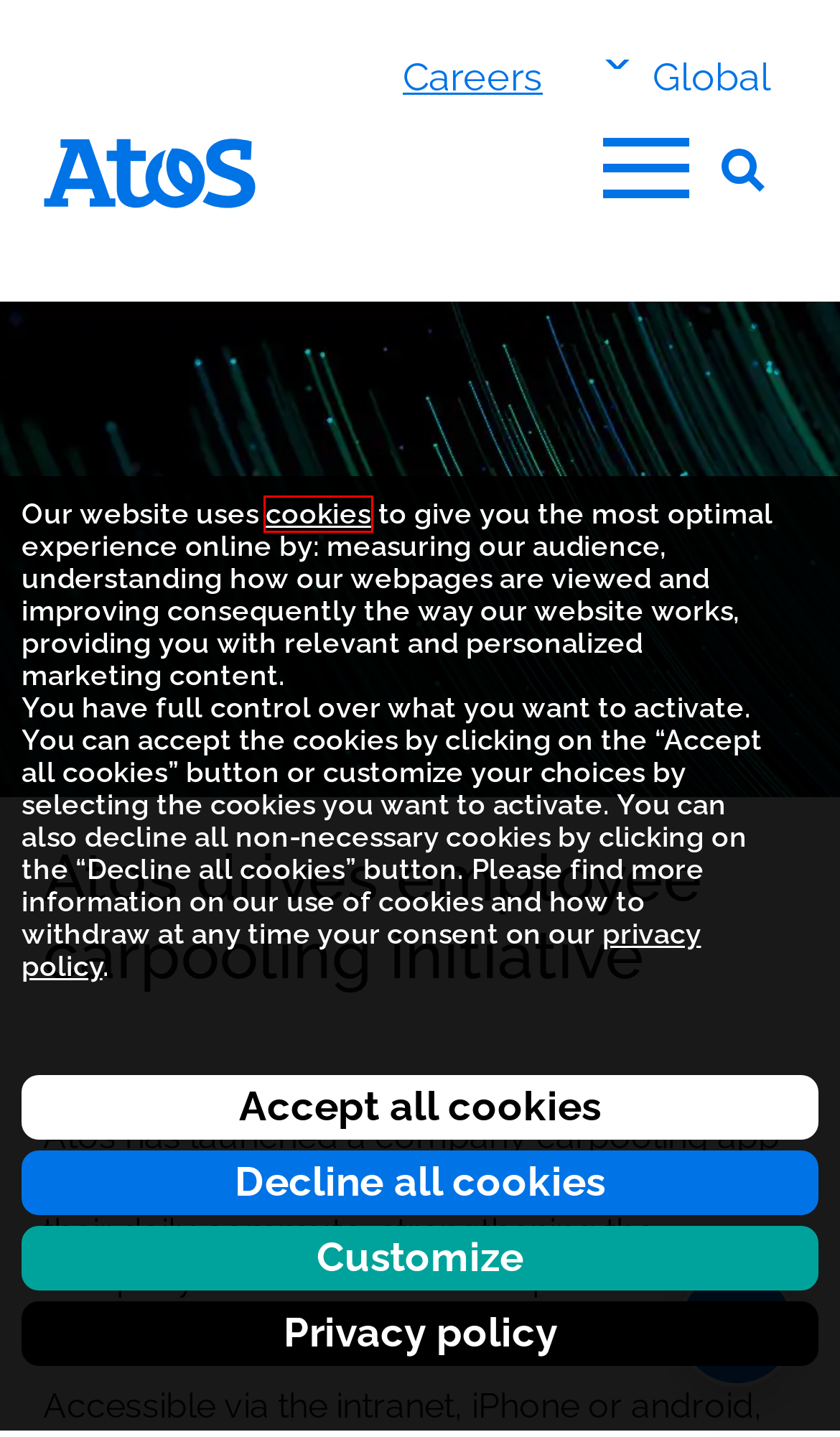Observe the webpage screenshot and focus on the red bounding box surrounding a UI element. Choose the most appropriate webpage description that corresponds to the new webpage after clicking the element in the bounding box. Here are the candidates:
A. Atos – Home
B. pharosIQ Privacy Policy
C. Terms and conditions - Atos
D. Privacy - Atos
E. LinkedIn Privacy Policy
F. RSS feeds - Atos
G. Contact us - Atos
H. Fraud Awareness - Atos

D